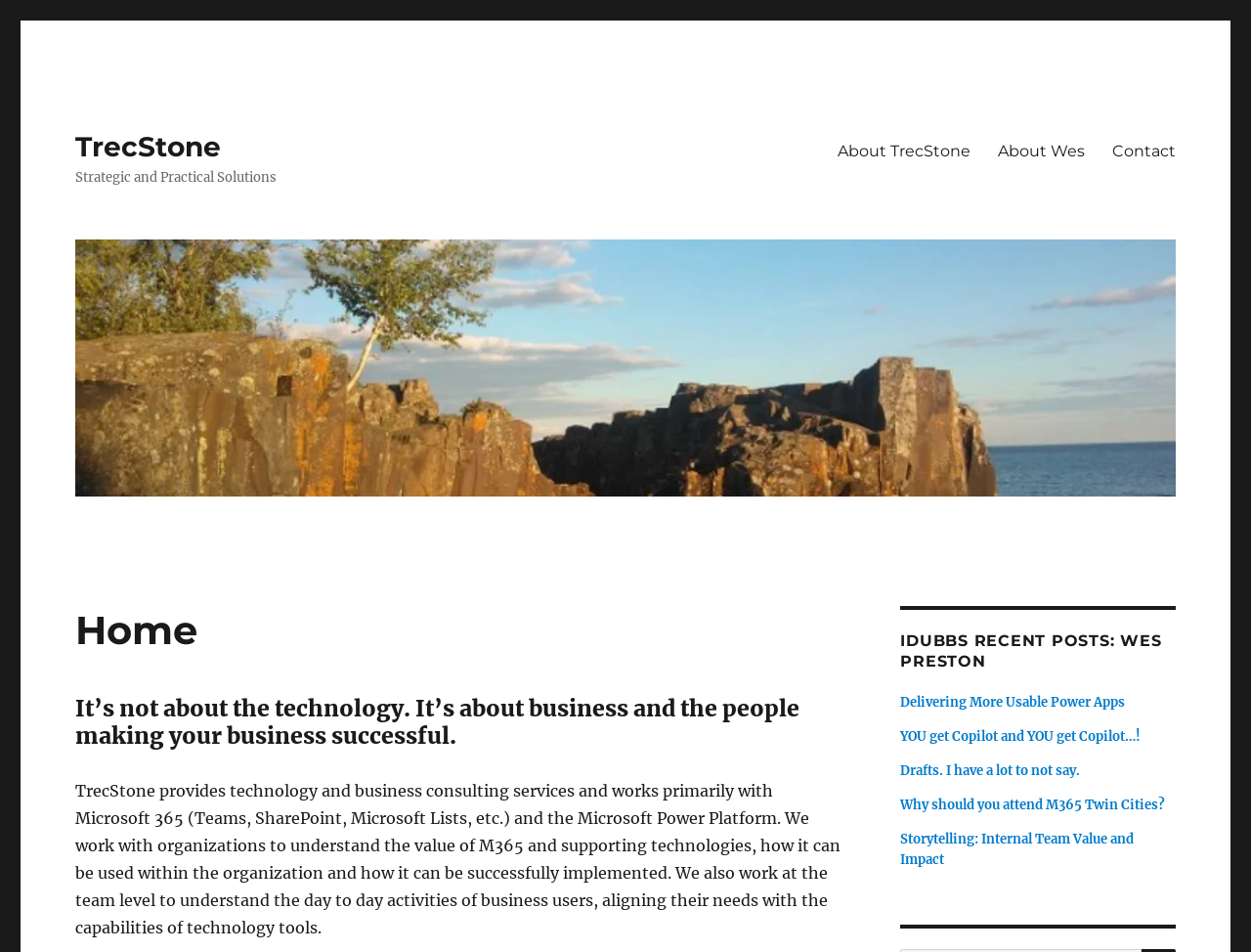Determine the bounding box coordinates for the clickable element required to fulfill the instruction: "read the story 'Storytelling: Internal Team Value and Impact'". Provide the coordinates as four float numbers between 0 and 1, i.e., [left, top, right, bottom].

[0.72, 0.872, 0.907, 0.911]